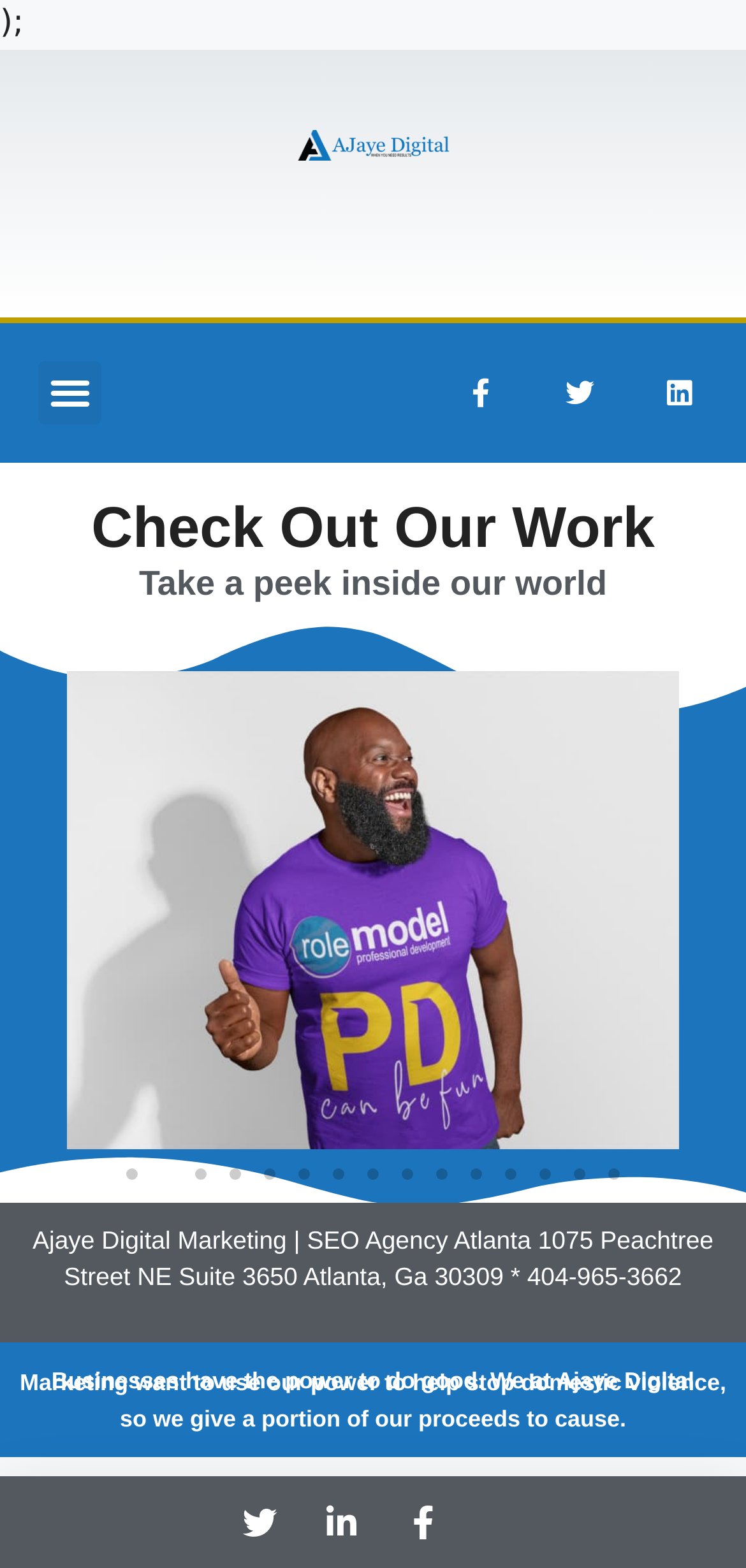What is the purpose of the company?
Based on the screenshot, provide a one-word or short-phrase response.

To help stop domestic violence